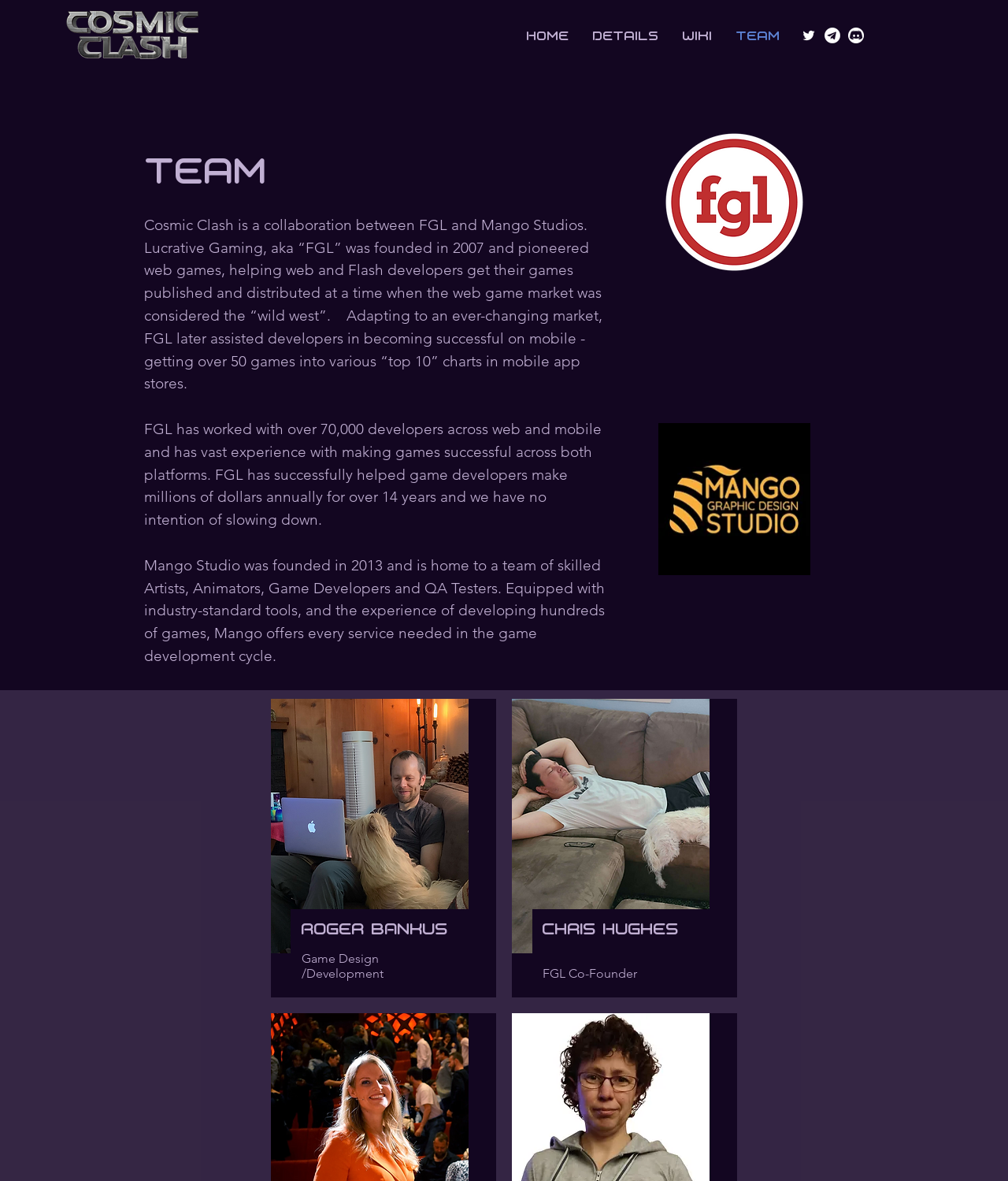How many years has FGL been helping game developers?
Make sure to answer the question with a detailed and comprehensive explanation.

The static text 'FGL has successfully helped game developers make millions of dollars annually for over 14 years...' provides the answer to this question.